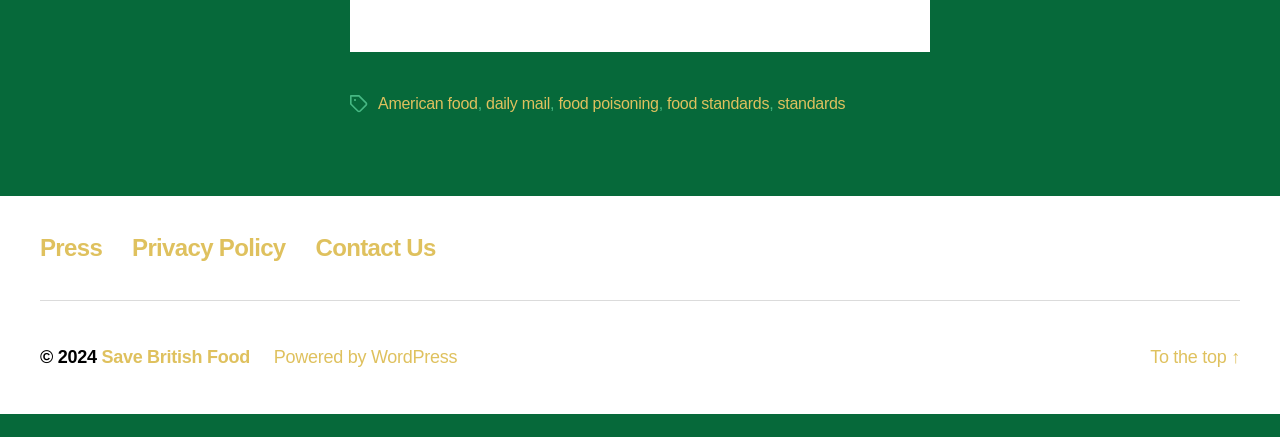Specify the bounding box coordinates for the region that must be clicked to perform the given instruction: "check Press".

[0.031, 0.588, 0.08, 0.65]